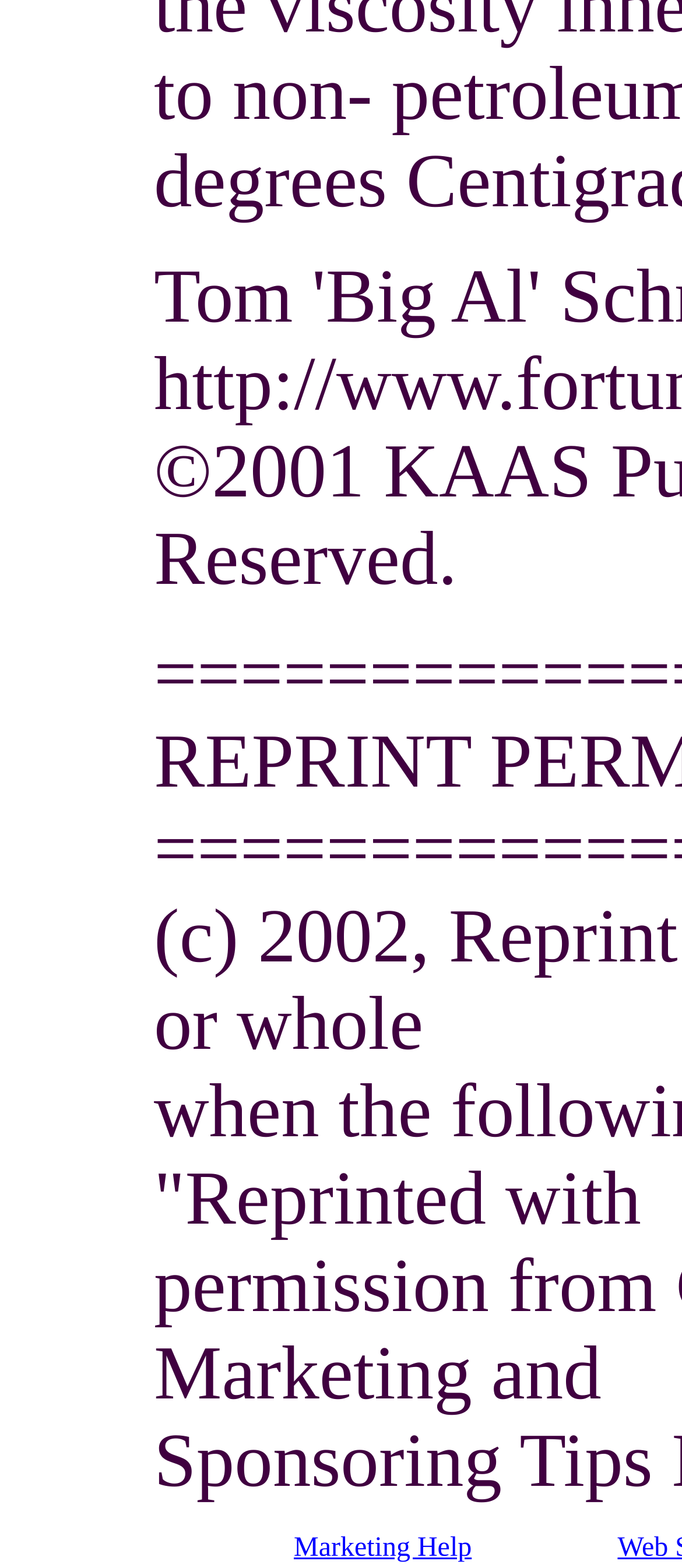Locate the UI element described by Marketing Help in the provided webpage screenshot. Return the bounding box coordinates in the format (top-left x, top-left y, bottom-right x, bottom-right y), ensuring all values are between 0 and 1.

[0.431, 0.977, 0.692, 0.996]